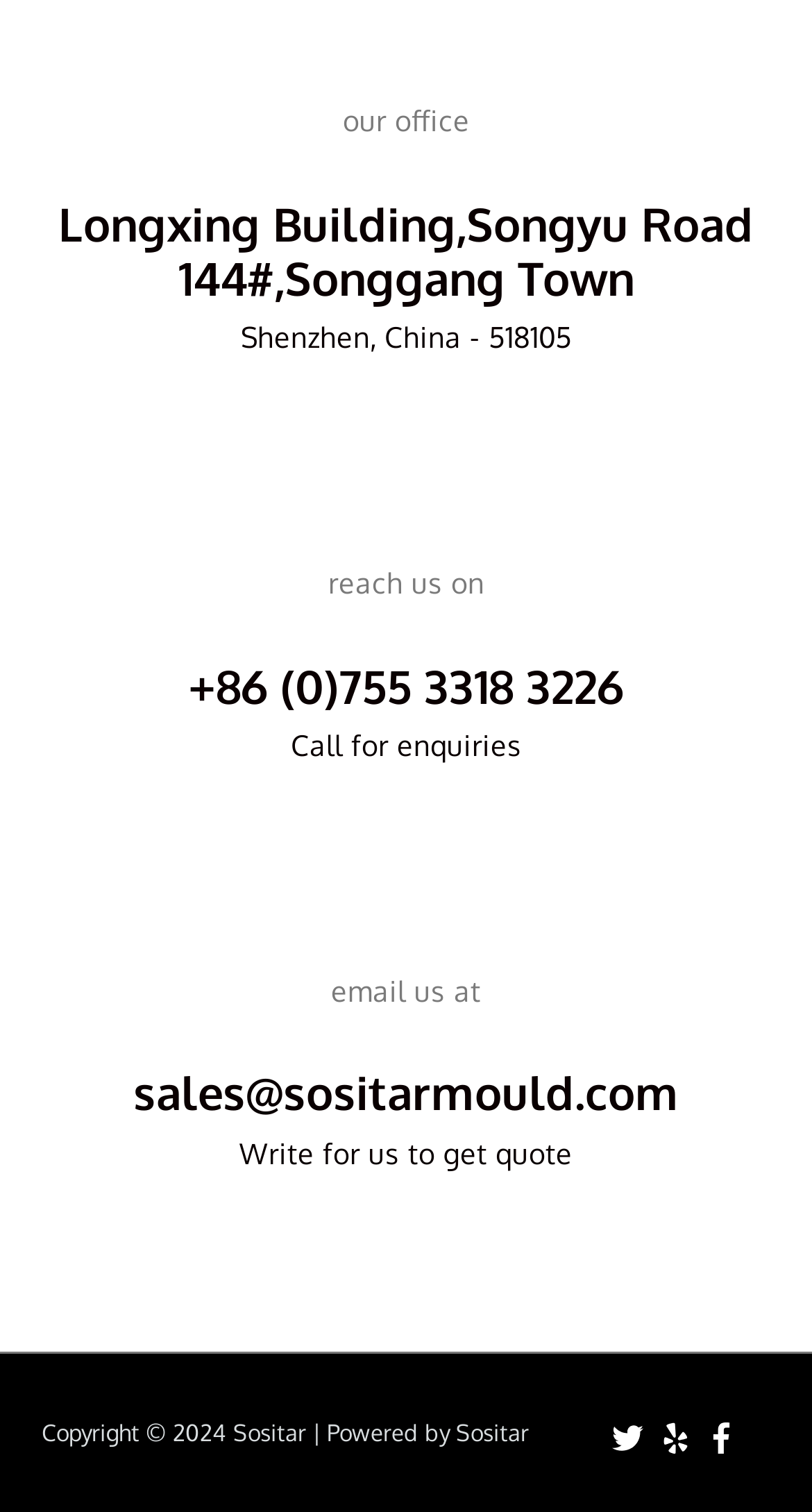What is the phone number for enquiries?
Provide a concise answer using a single word or phrase based on the image.

+86 (0)755 3318 3226